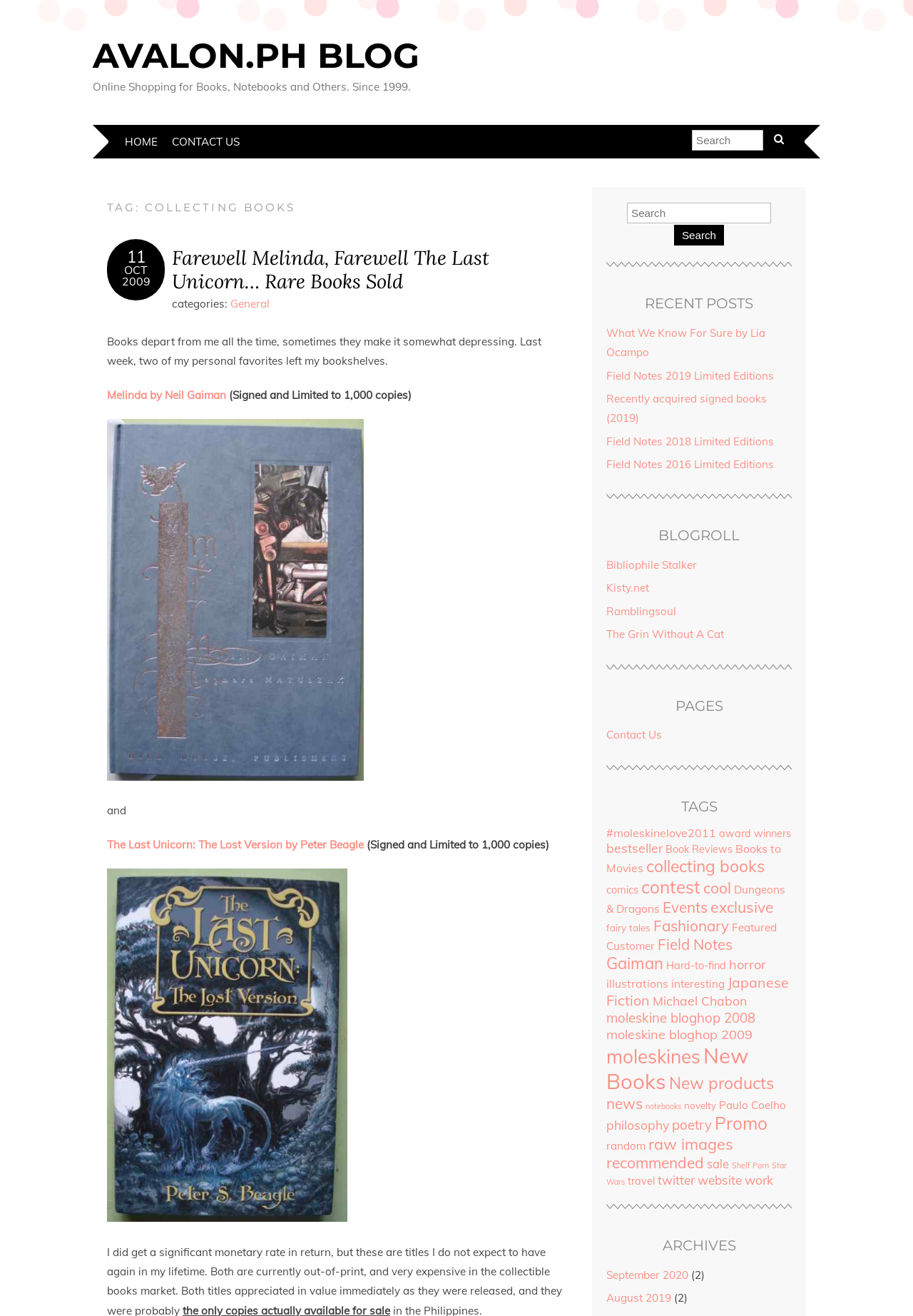Respond with a single word or short phrase to the following question: 
How many tags are listed on the webpage?

27